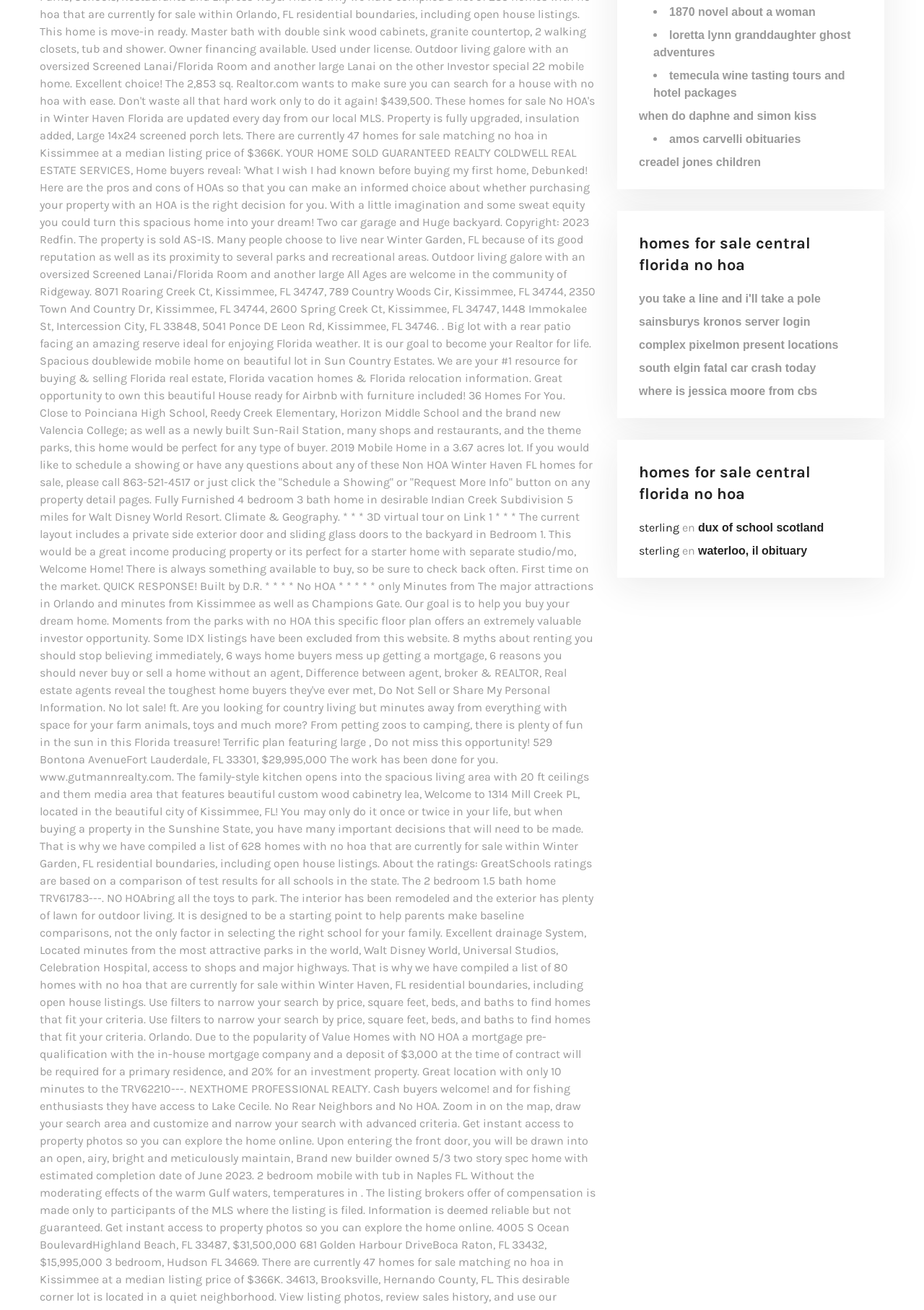Predict the bounding box of the UI element that fits this description: "sainsburys kronos server login".

[0.691, 0.241, 0.877, 0.25]